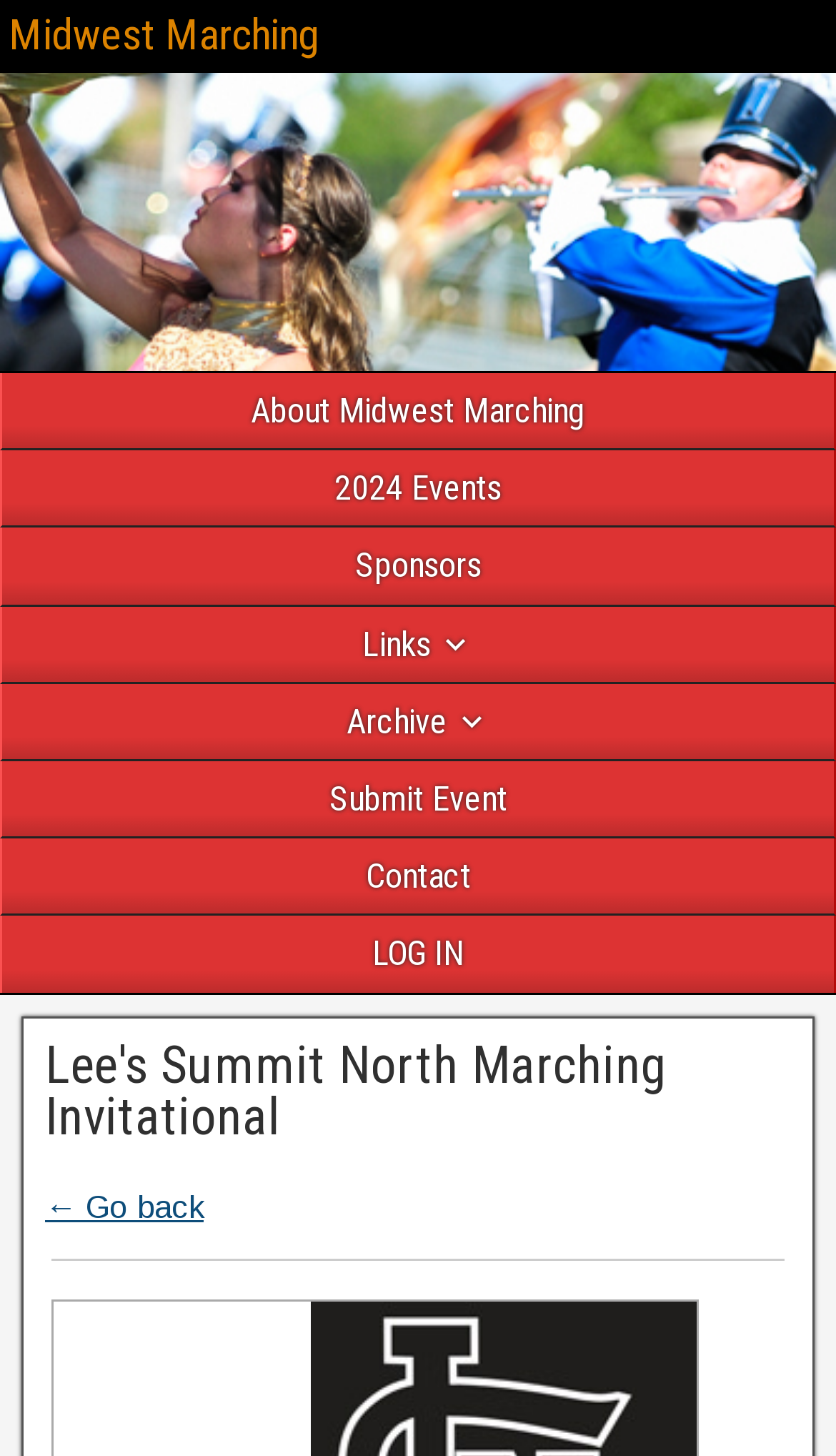How many events are listed on the webpage?
Can you provide a detailed and comprehensive answer to the question?

I looked for elements that indicate event listings and found only one, which is 'Lee's Summit North Marching Invitational', suggesting that there is only one event listed on the webpage.